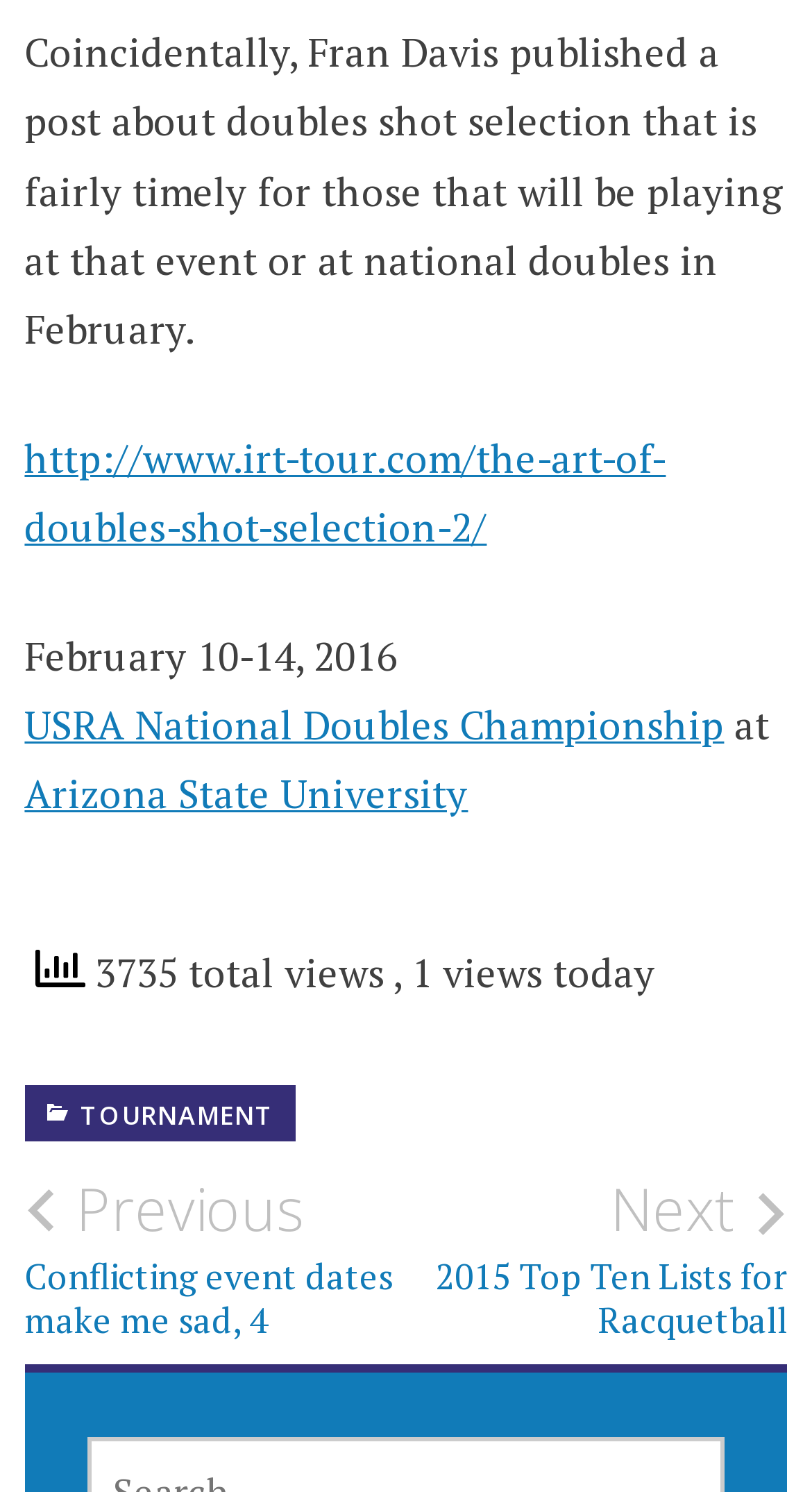How many total views does the post have? Using the information from the screenshot, answer with a single word or phrase.

3735